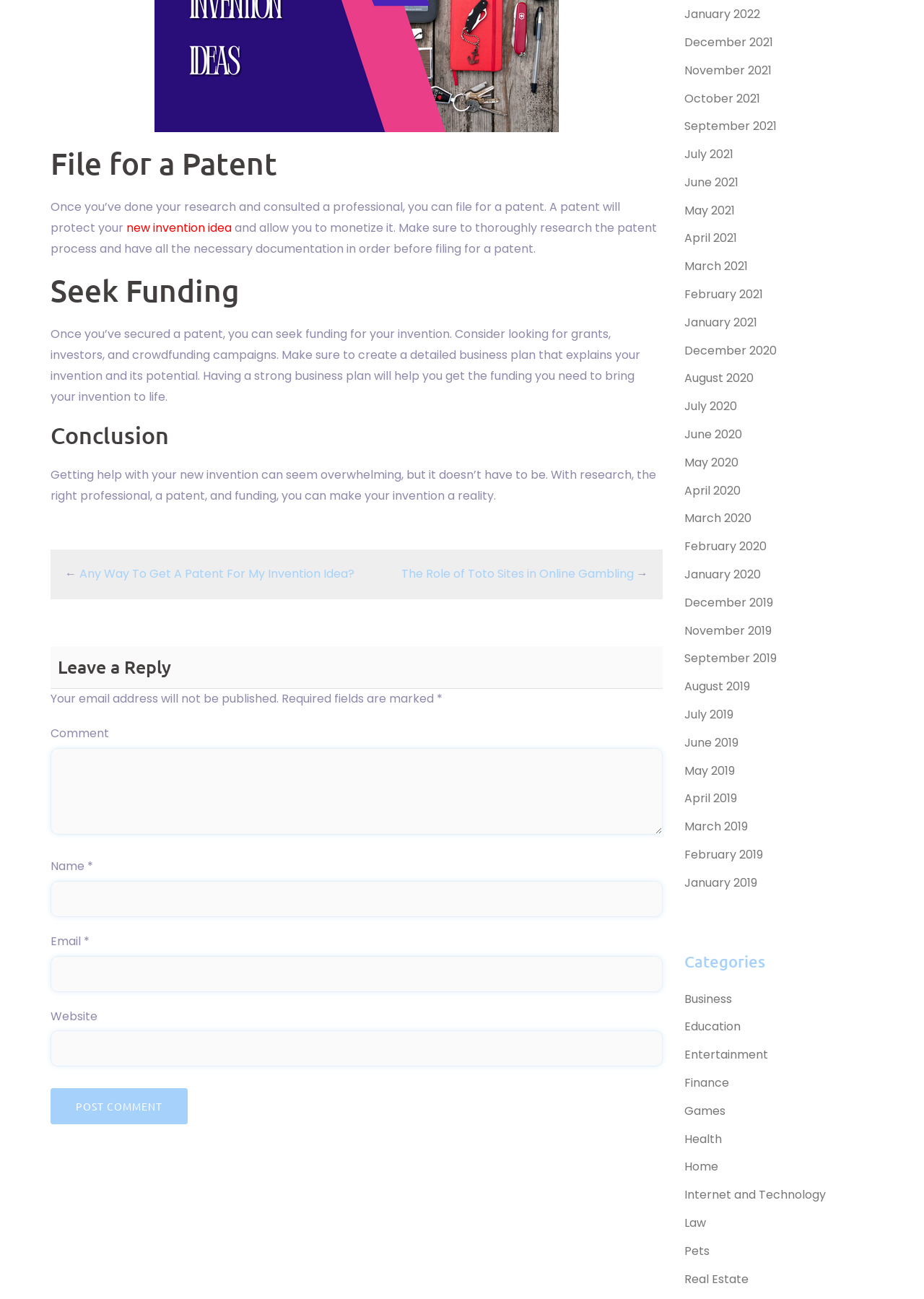Given the element description: "parent_node: Email * aria-describedby="email-notes" name="email"", predict the bounding box coordinates of this UI element. The coordinates must be four float numbers between 0 and 1, given as [left, top, right, bottom].

[0.055, 0.736, 0.717, 0.763]